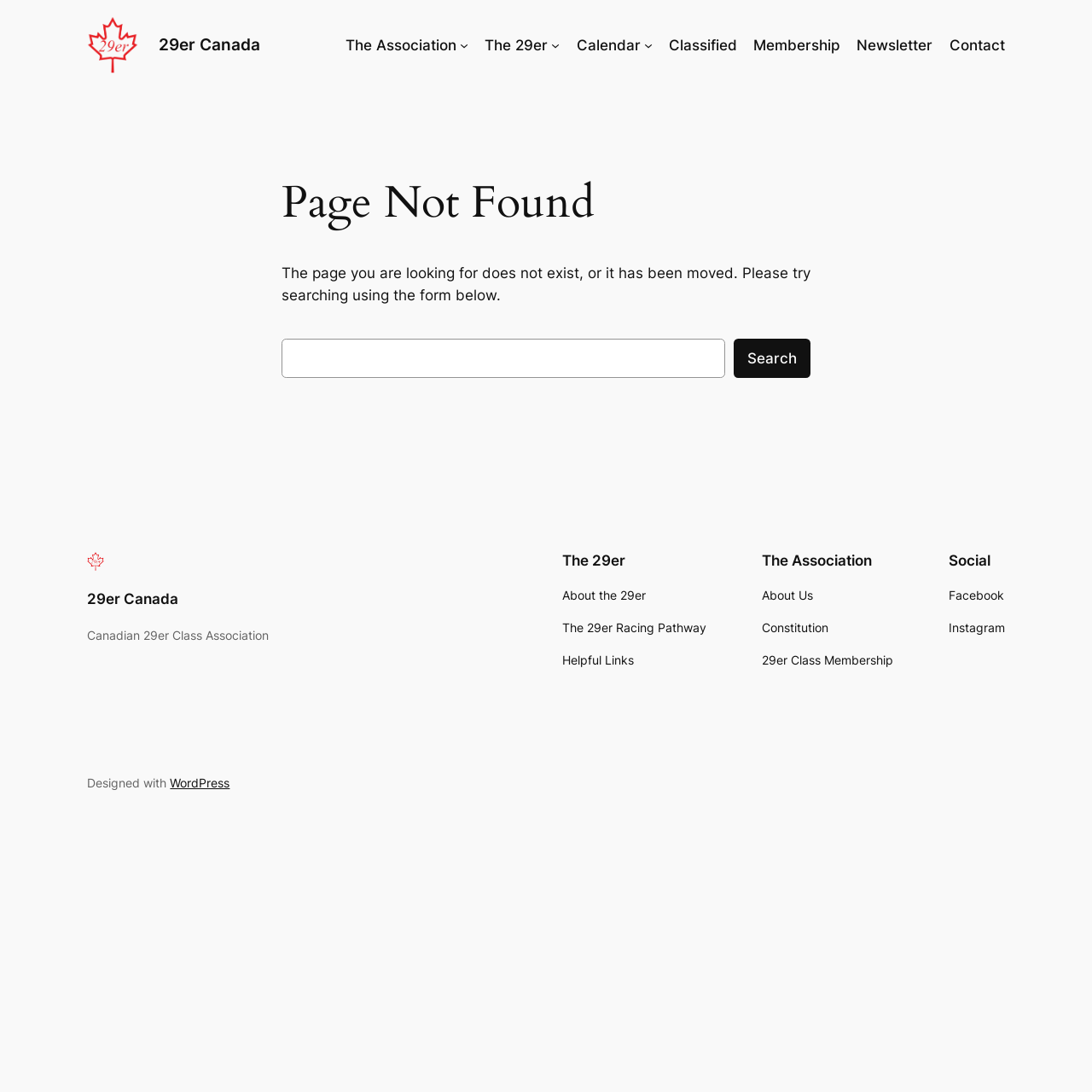Determine the webpage's heading and output its text content.

Page Not Found